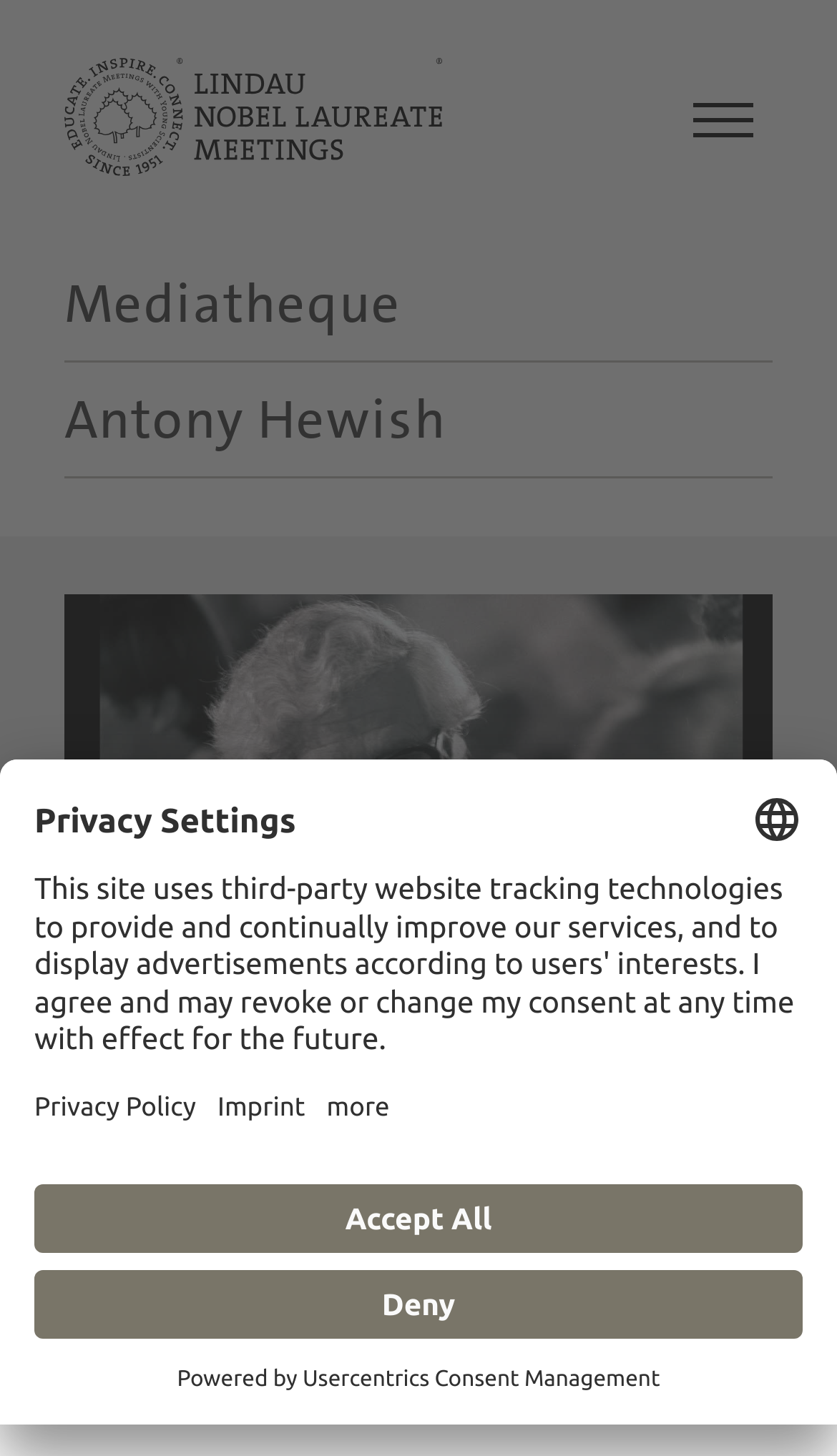Deliver a detailed narrative of the webpage's visual and textual elements.

This webpage is about a lecture by Antony Hewish, a Nobel laureate, titled "Pulsars as Physical Laboratories". At the top left, there is a link to "Lindau Nobel" accompanied by an image, and a button labeled "Menu" at the top right. Below the top section, there are five links: "Laureates", "Meetings", "Recordings", "Topics", and "Educational", aligned horizontally.

The main content area is divided into two sections. On the left, there is a heading "Mediatheque" with a link to "Mediatheque" below it, and another heading "Antony Hewish" below that. On the right, there is a title "Pulsars as Physical Laboratories" followed by several lines of metadata, including category, date, duration, and quality.

At the bottom left, there is a button "Open Privacy Settings" which opens a modal dialog "Privacy Settings" with a description of the site's use of third-party tracking technologies and options to agree or deny consent. The dialog also includes links to "Open Privacy Policy" and "Open Imprint", as well as a button to select a language.

Finally, at the very bottom, there is a line of text "Powered by" followed by a link to "Usercentrics Consent Management".